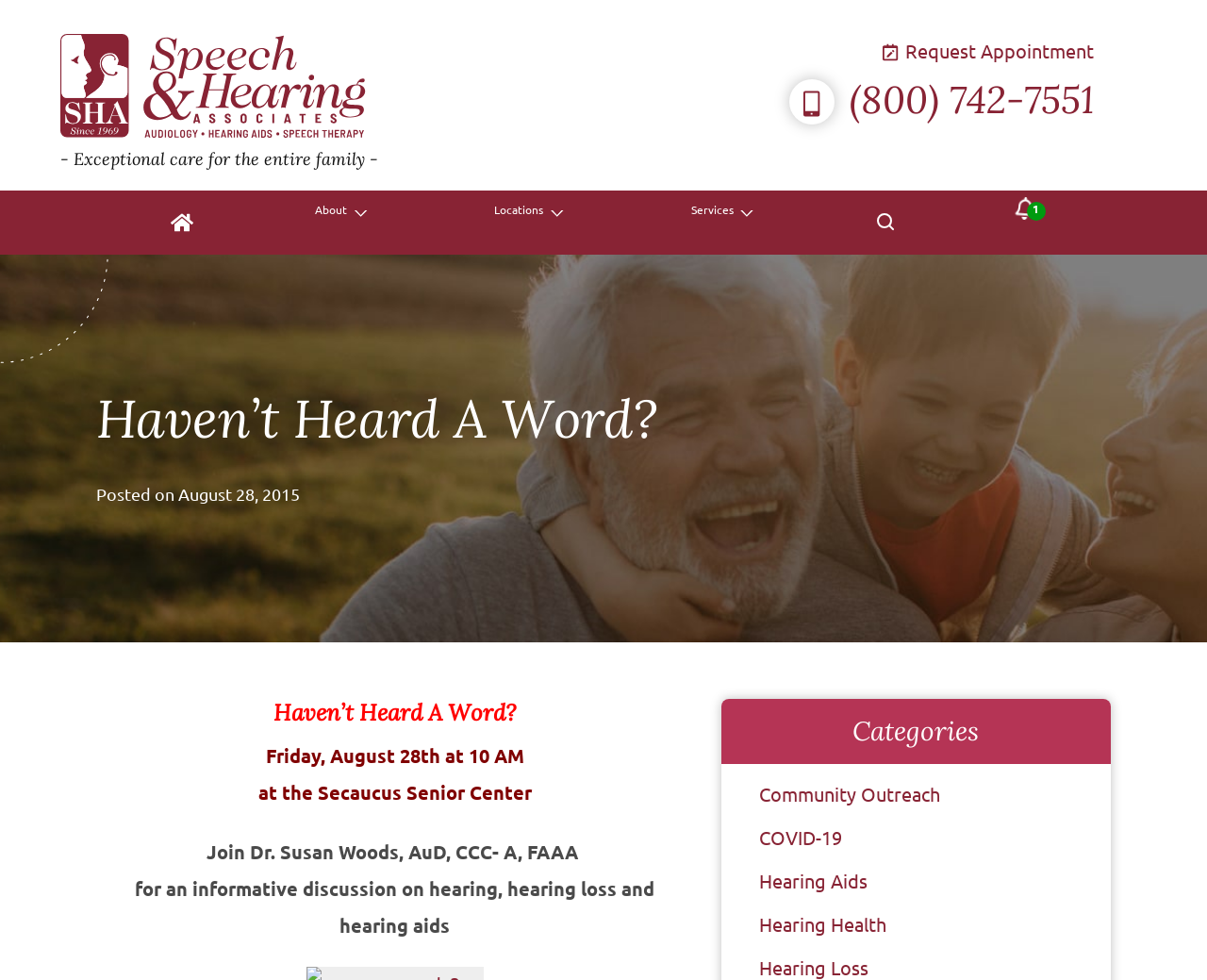What is the profession of Dr. Susan Woods?
Answer the question using a single word or phrase, according to the image.

AuD